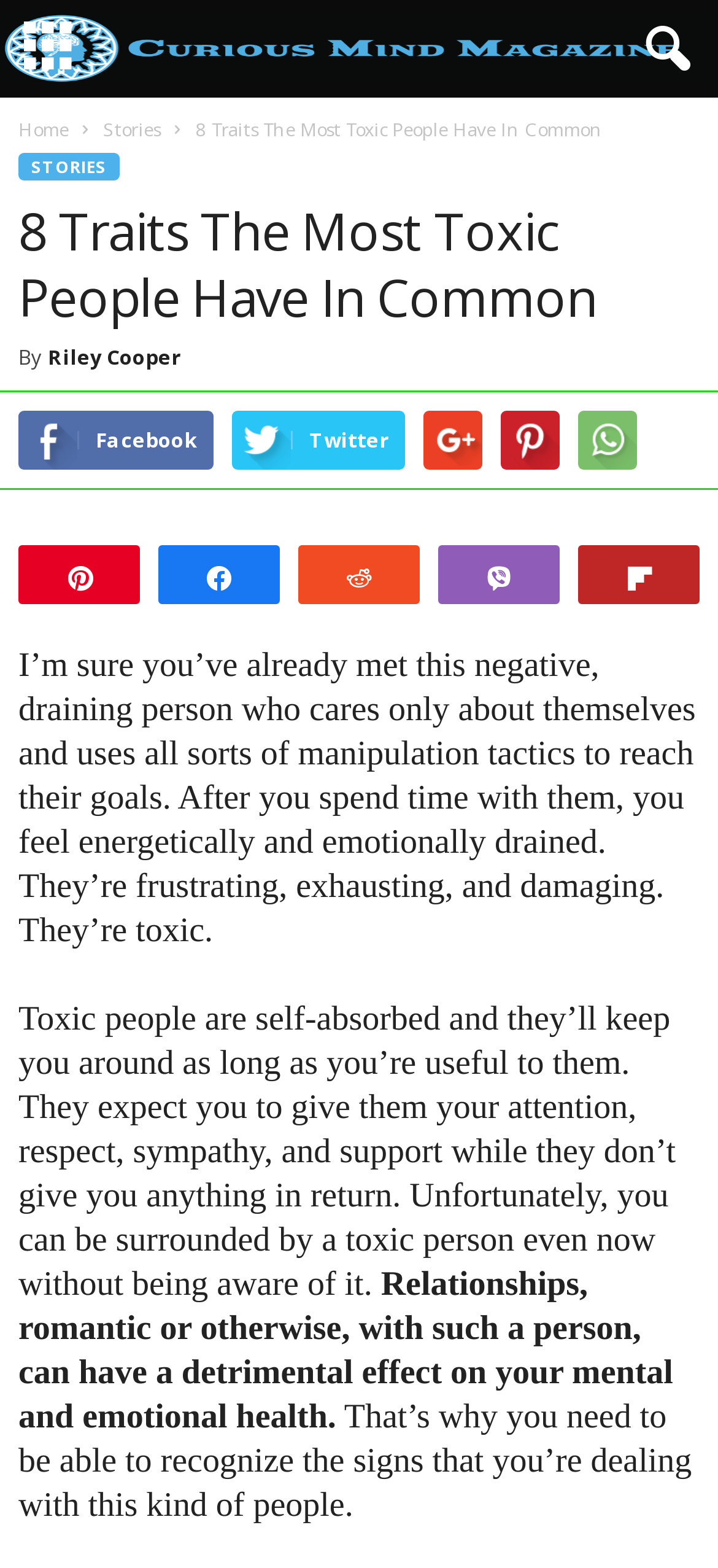Write an elaborate caption that captures the essence of the webpage.

The webpage appears to be an article discussing the traits of toxic people. At the top left corner, there is a link with an icon, and next to it, a layout table. On the top right corner, there is a button with an icon, which contains links to "Home", "Stories", and the title of the article "8 Traits The Most Toxic People Have In Common".

Below the title, there is a header section that includes the title again, the author's name "Riley Cooper", and social media links to Facebook, Twitter, and others. 

The main content of the article starts with a brief introduction to toxic people, describing their negative and draining behavior. The text is divided into four paragraphs, each discussing the characteristics of toxic people, how they affect relationships, and the importance of recognizing their signs.

There are also several links to share the article on various platforms, including Pinterest, Reddit, and others, located below the main content.